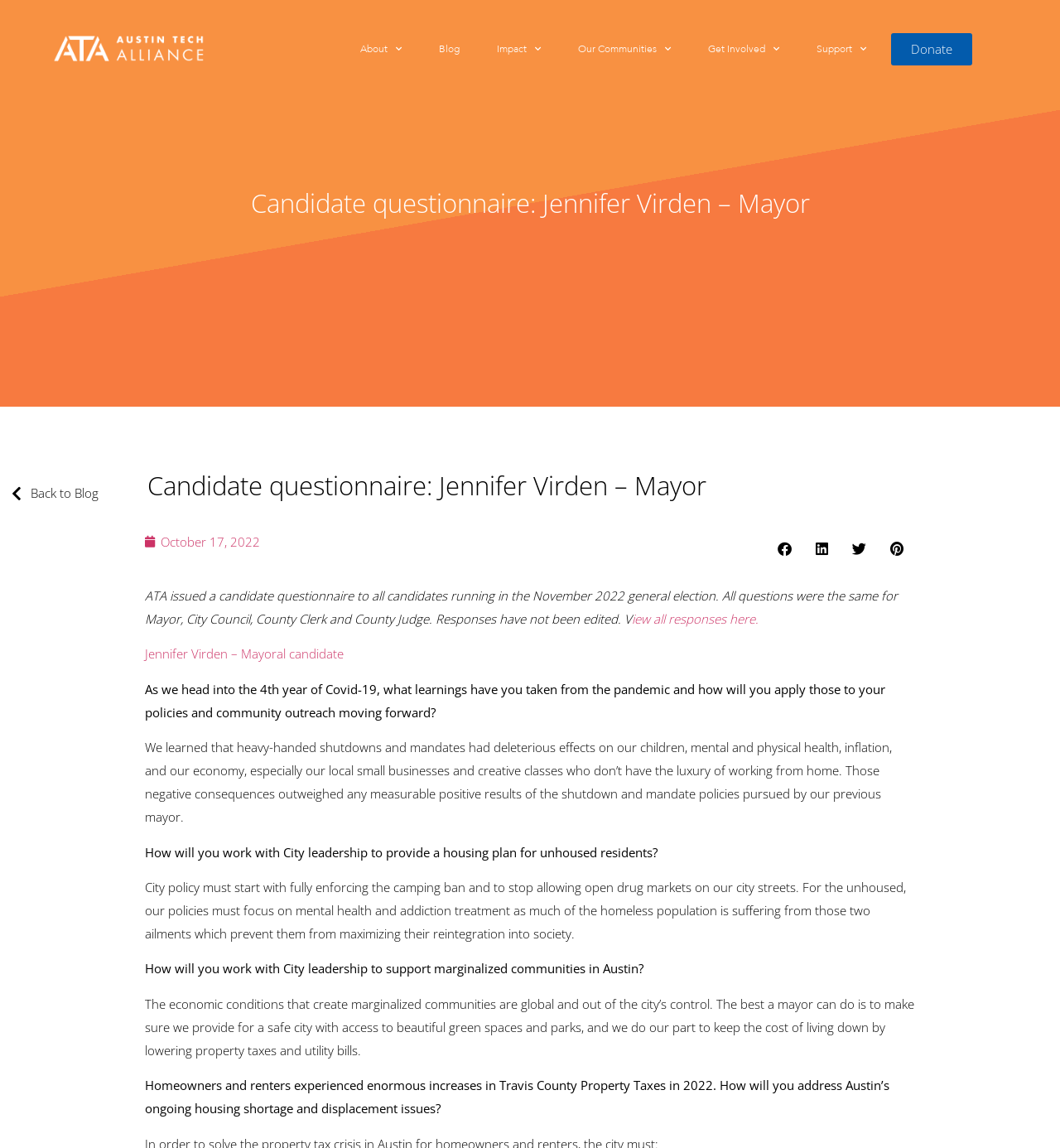Given the element description Our Communities, identify the bounding box coordinates for the UI element on the webpage screenshot. The format should be (top-left x, top-left y, bottom-right x, bottom-right y), with values between 0 and 1.

[0.53, 0.026, 0.648, 0.059]